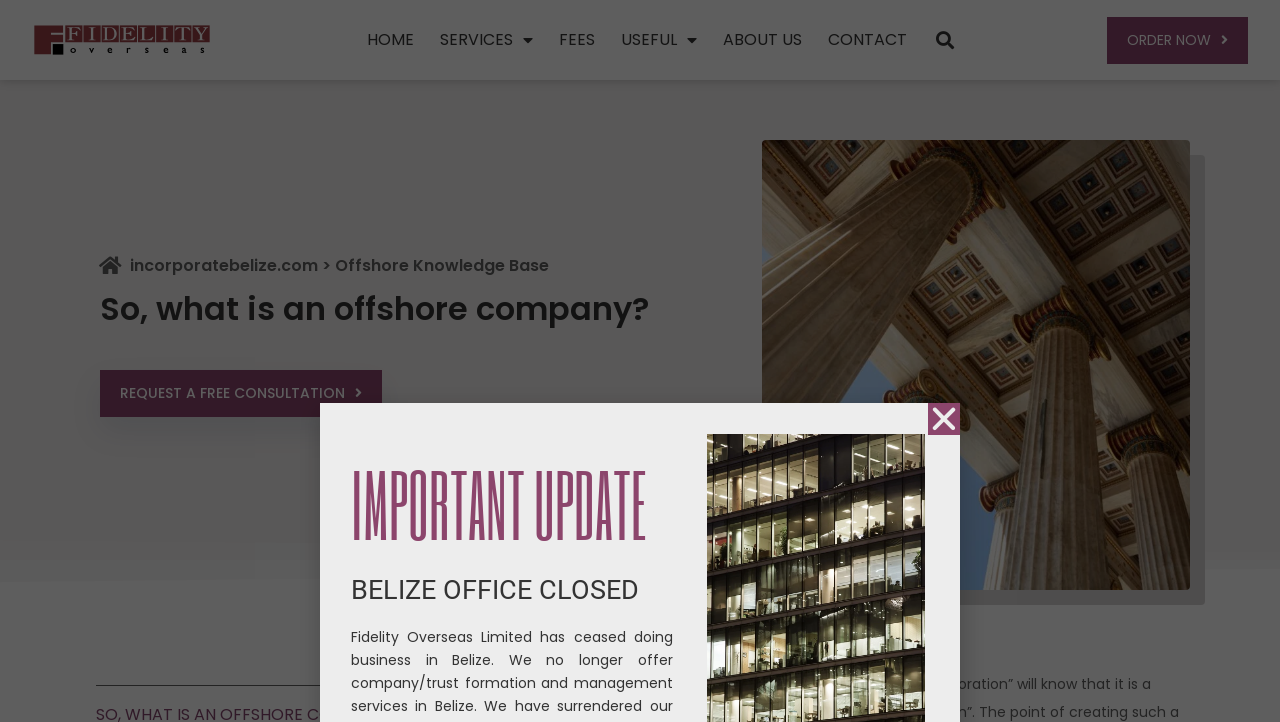What is the purpose of the 'ORDER NOW' button?
Observe the image and answer the question with a one-word or short phrase response.

To place an order